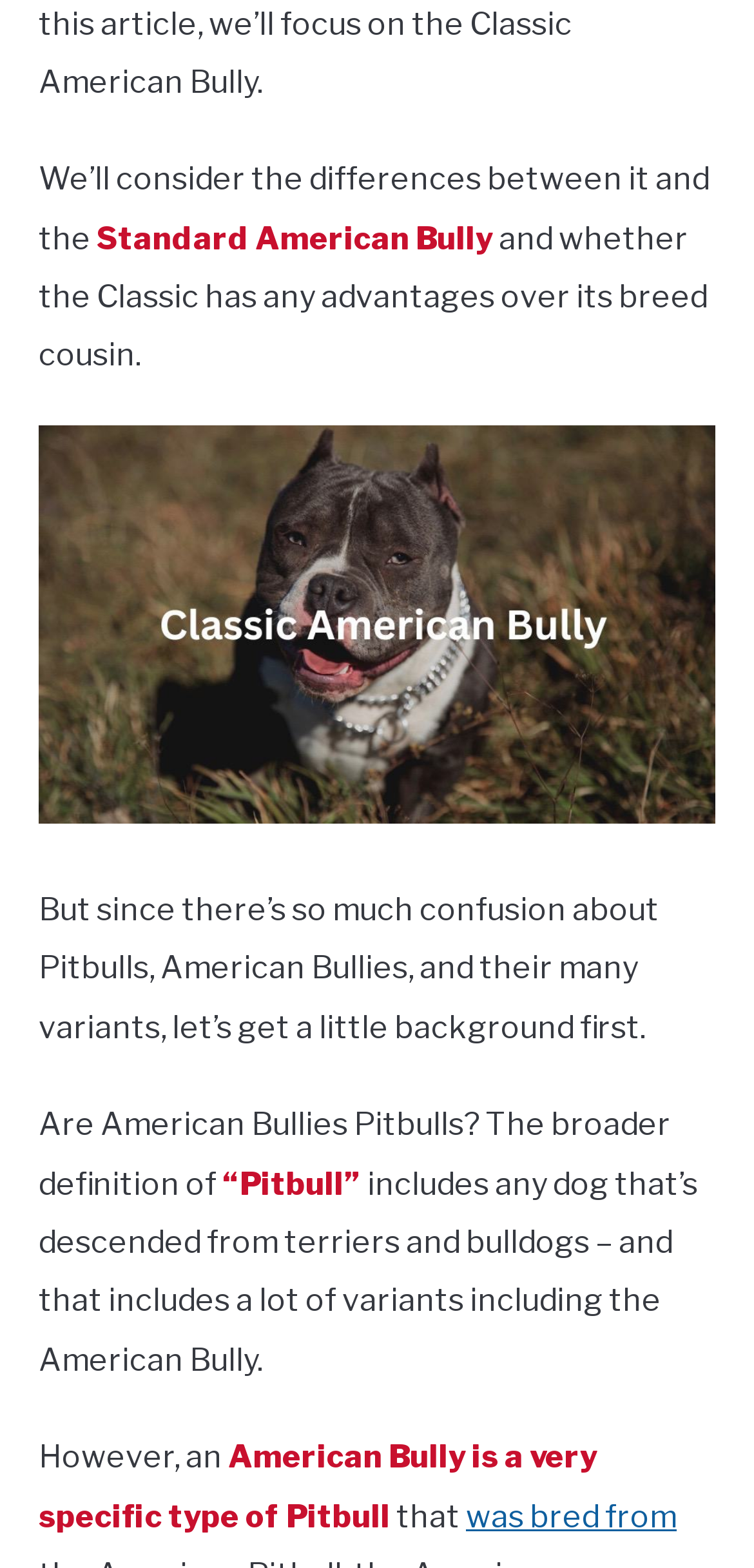Identify and provide the bounding box for the element described by: "Learn".

[0.0, 0.055, 1.0, 0.113]